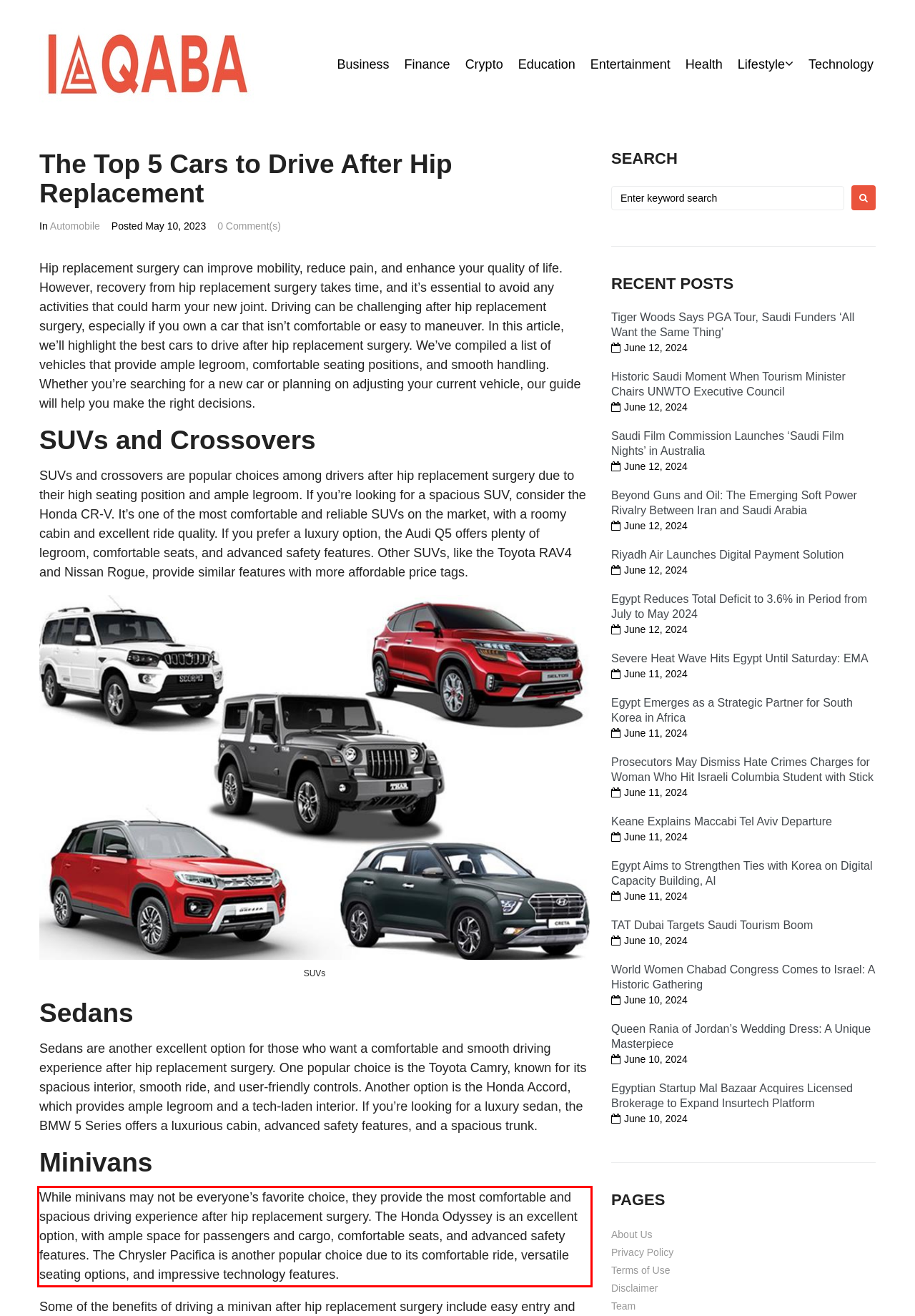Given a screenshot of a webpage containing a red rectangle bounding box, extract and provide the text content found within the red bounding box.

While minivans may not be everyone’s favorite choice, they provide the most comfortable and spacious driving experience after hip replacement surgery. The Honda Odyssey is an excellent option, with ample space for passengers and cargo, comfortable seats, and advanced safety features. The Chrysler Pacifica is another popular choice due to its comfortable ride, versatile seating options, and impressive technology features.